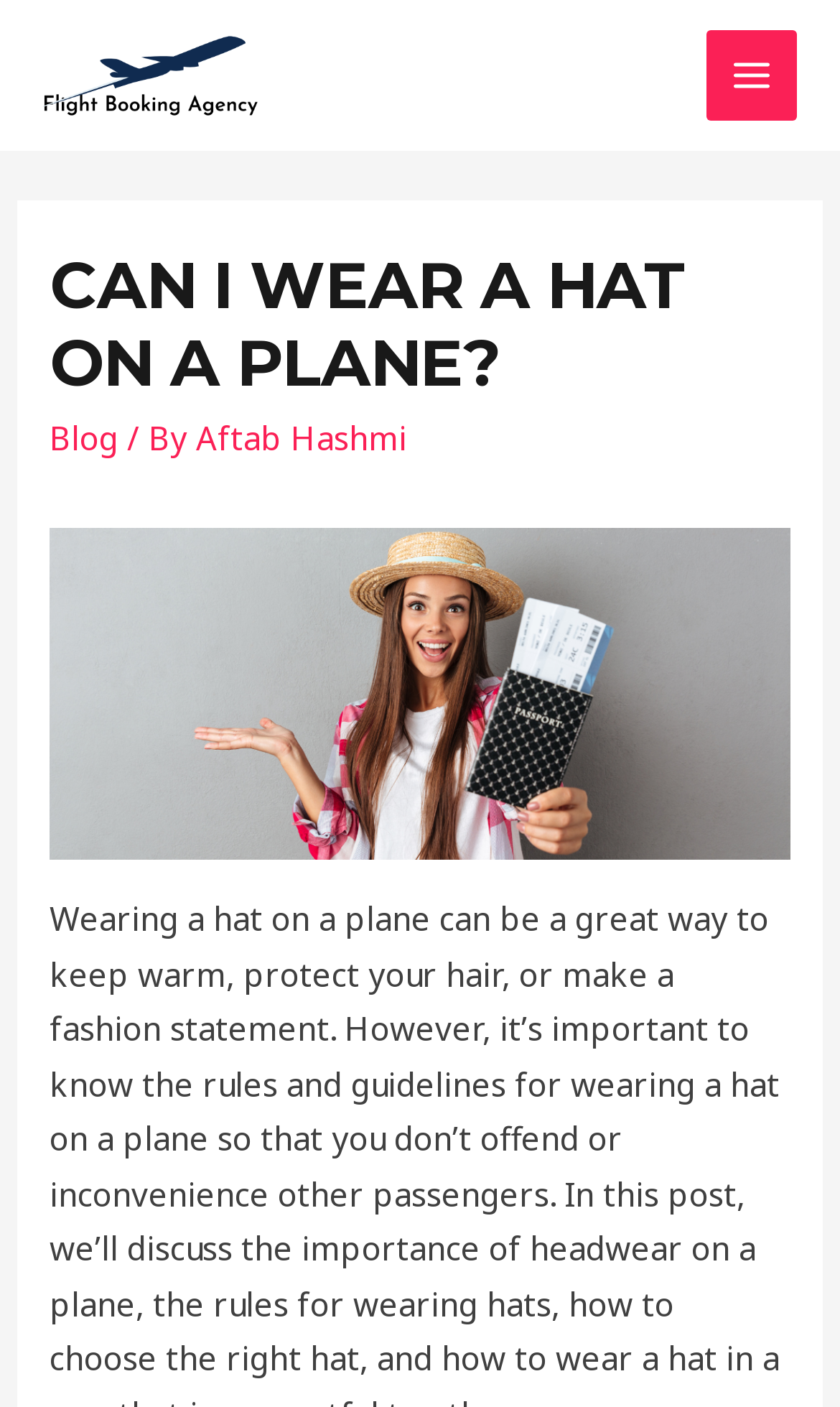Utilize the information from the image to answer the question in detail:
What is the purpose of the button at the top right?

I inferred the purpose by looking at the button element with the text 'MAIN MENU', which suggests that it is used to expand or collapse the main menu.